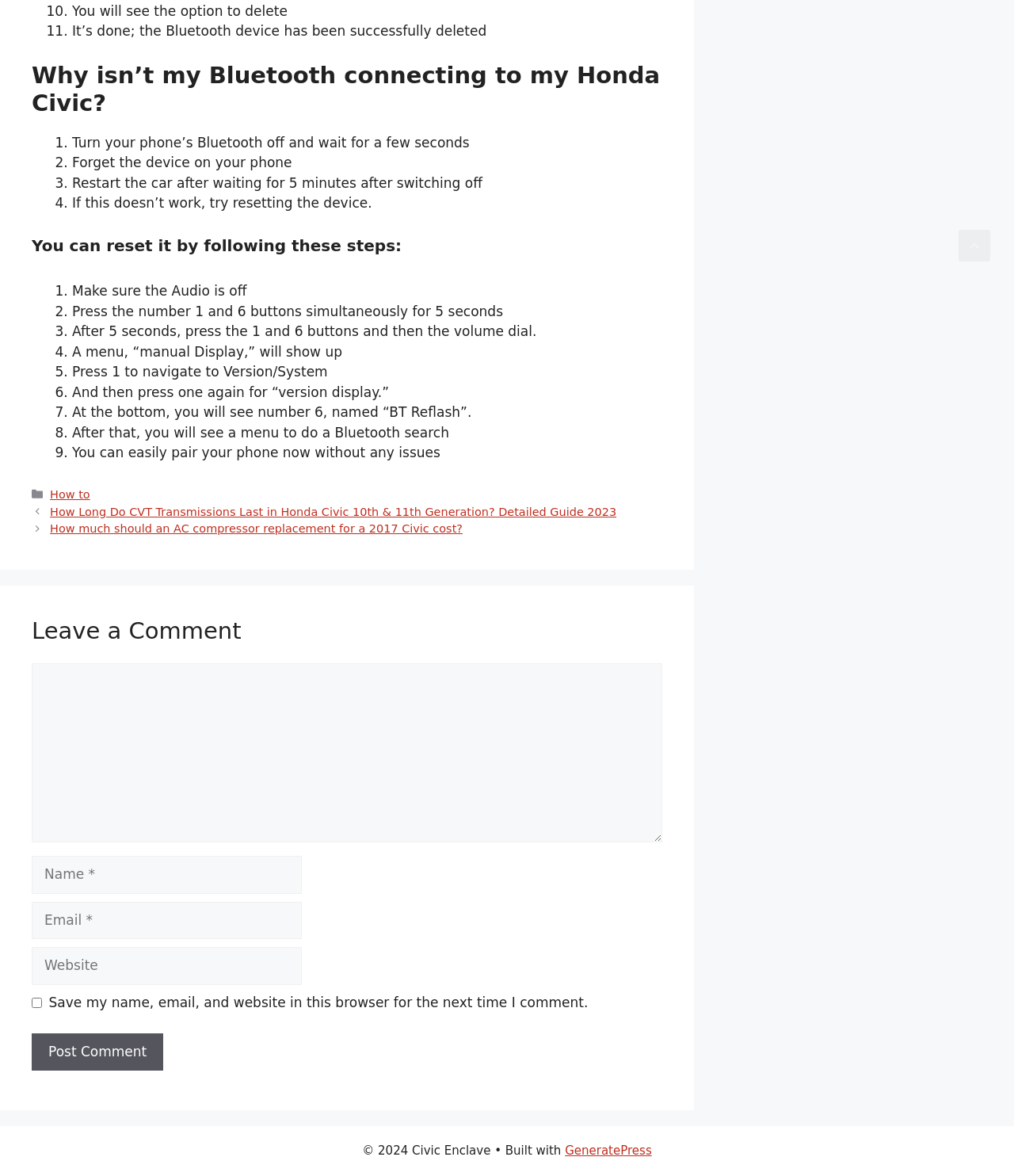How many steps are required to reset the Bluetooth device?
Based on the image, give a concise answer in the form of a single word or short phrase.

8 steps